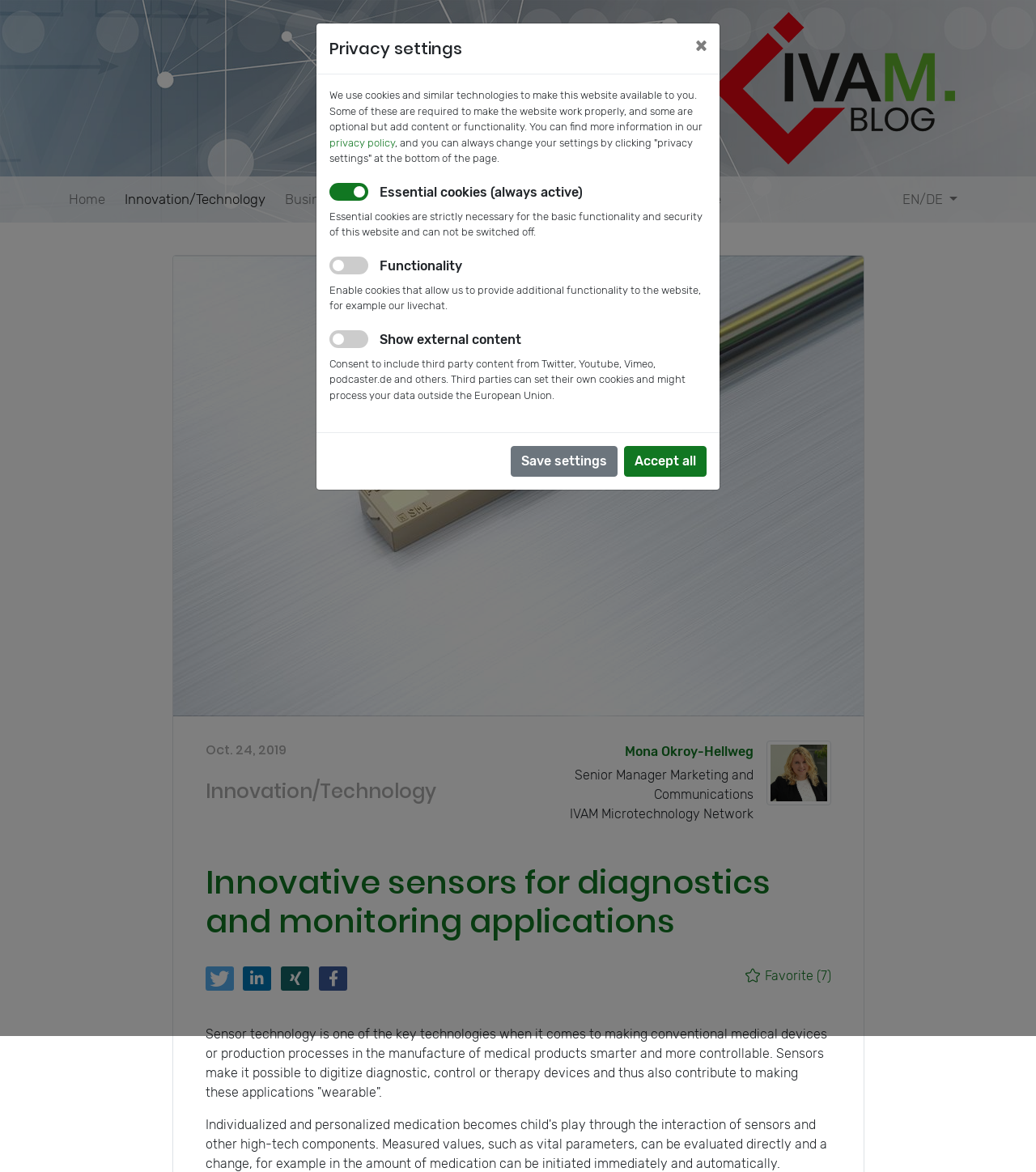Find the bounding box coordinates of the element to click in order to complete the given instruction: "Click the EN/DE button."

[0.861, 0.156, 0.934, 0.185]